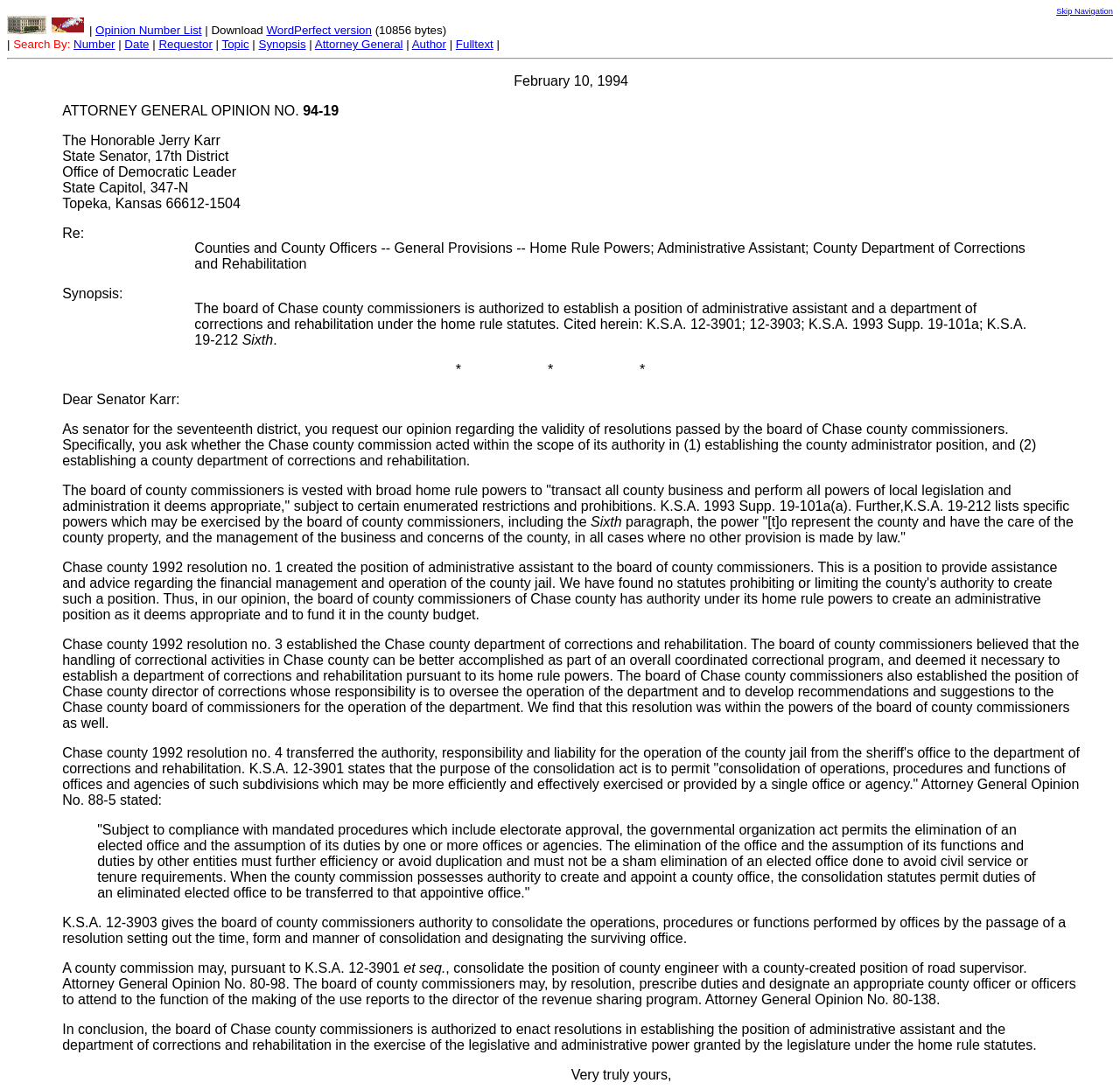Ascertain the bounding box coordinates for the UI element detailed here: "The Honorable Jerry Karr". The coordinates should be provided as [left, top, right, bottom] with each value being a float between 0 and 1.

[0.056, 0.122, 0.197, 0.136]